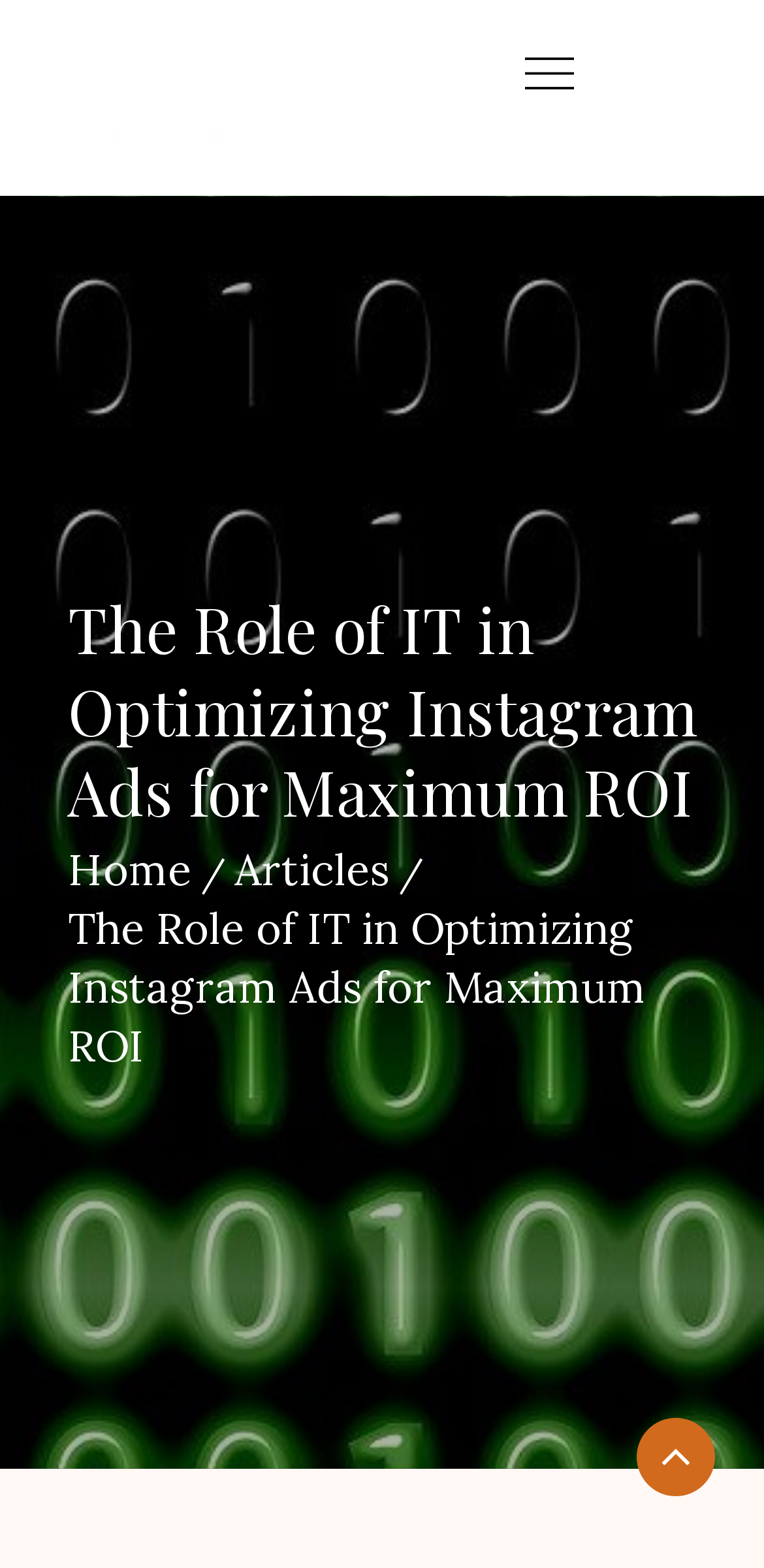Please provide a one-word or phrase answer to the question: 
What is above the breadcrumbs?

Heading